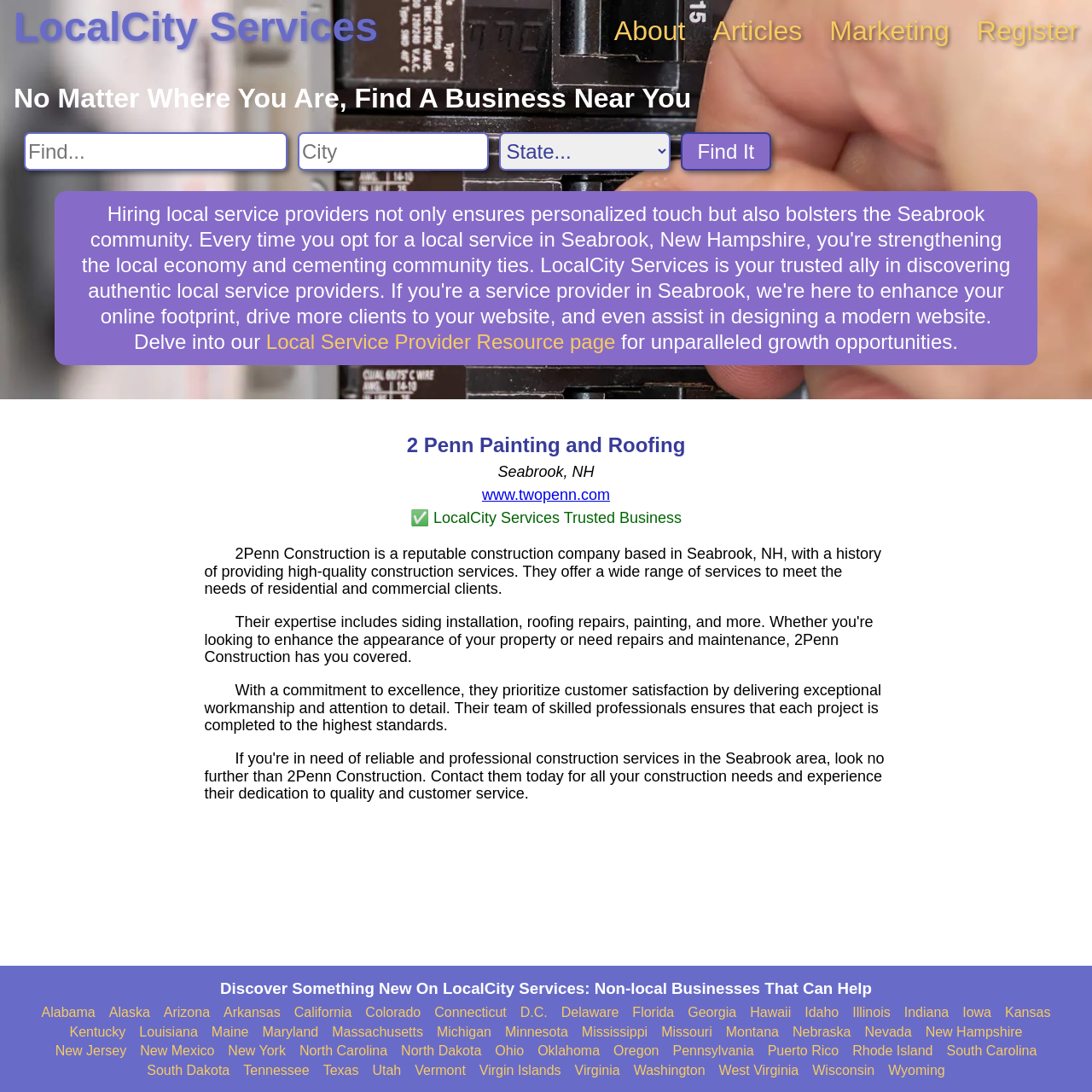Answer the following query concisely with a single word or phrase:
What is the type of services offered by 2 Penn Construction?

Construction services